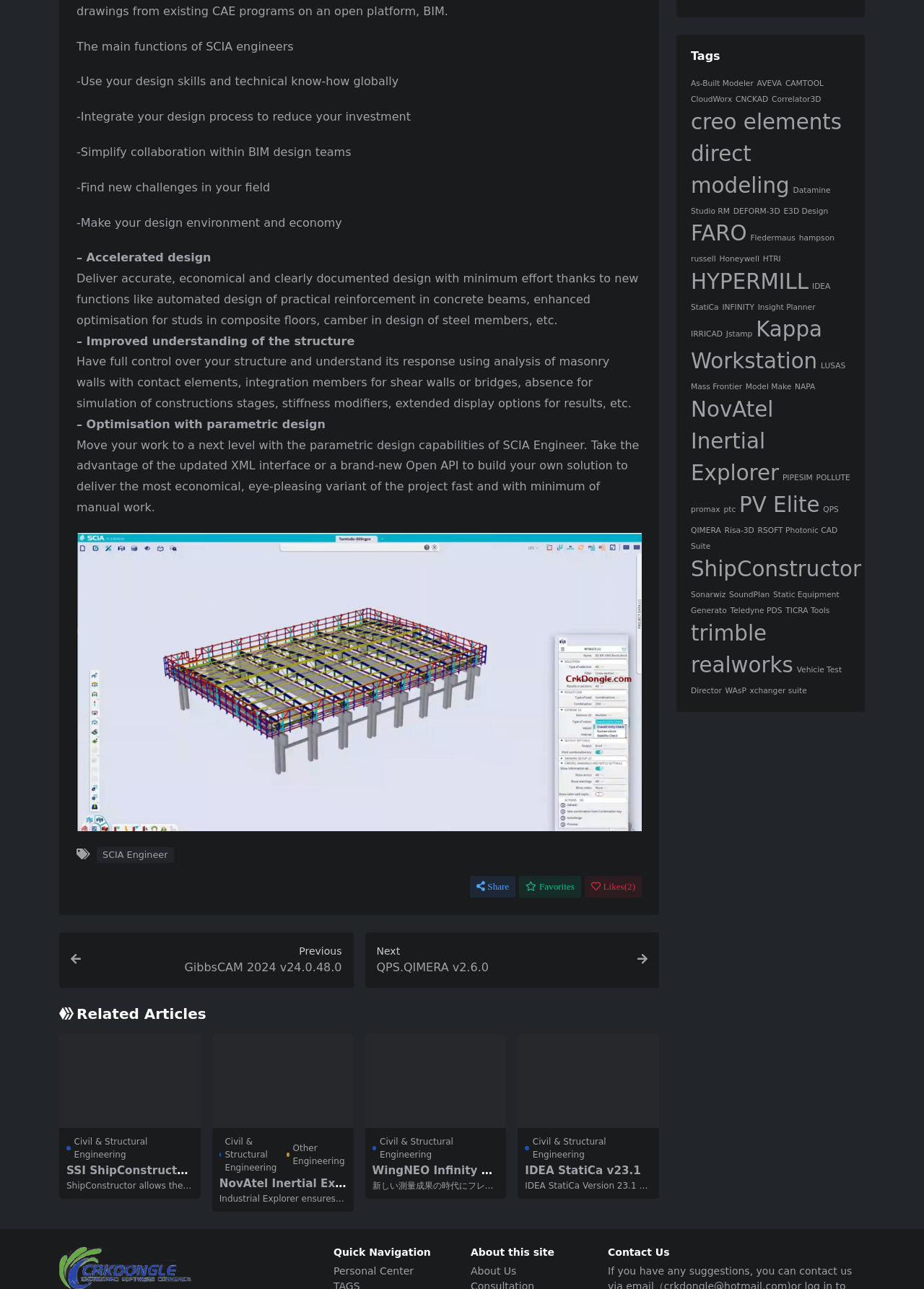Please find the bounding box coordinates (top-left x, top-left y, bottom-right x, bottom-right y) in the screenshot for the UI element described as follows: FARO

[0.748, 0.172, 0.808, 0.191]